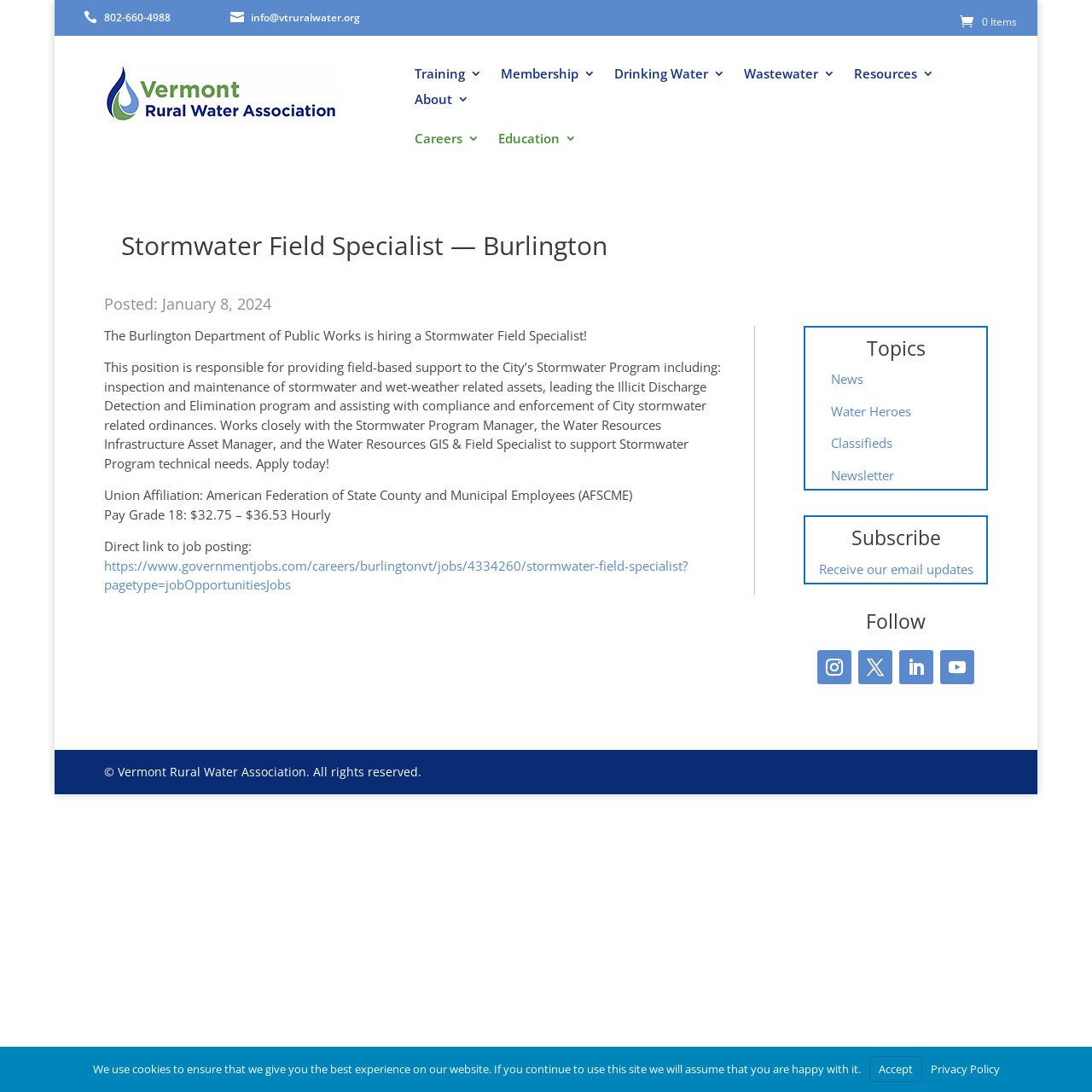Respond to the following query with just one word or a short phrase: 
What is the hourly pay range for the Stormwater Field Specialist?

$32.75 – $36.53